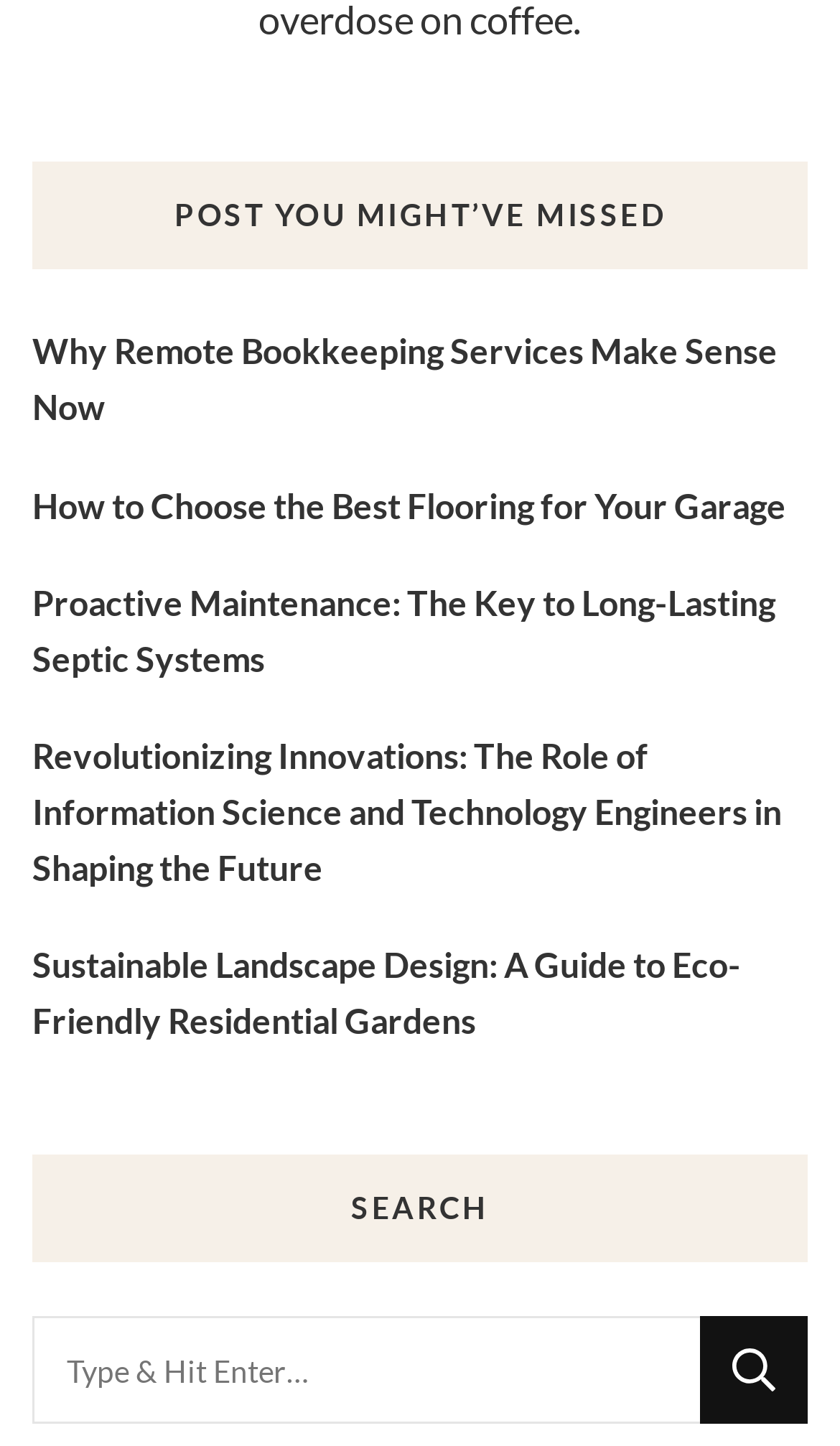Use a single word or phrase to answer the question: 
What is the first post you might've missed?

Why Remote Bookkeeping Services Make Sense Now